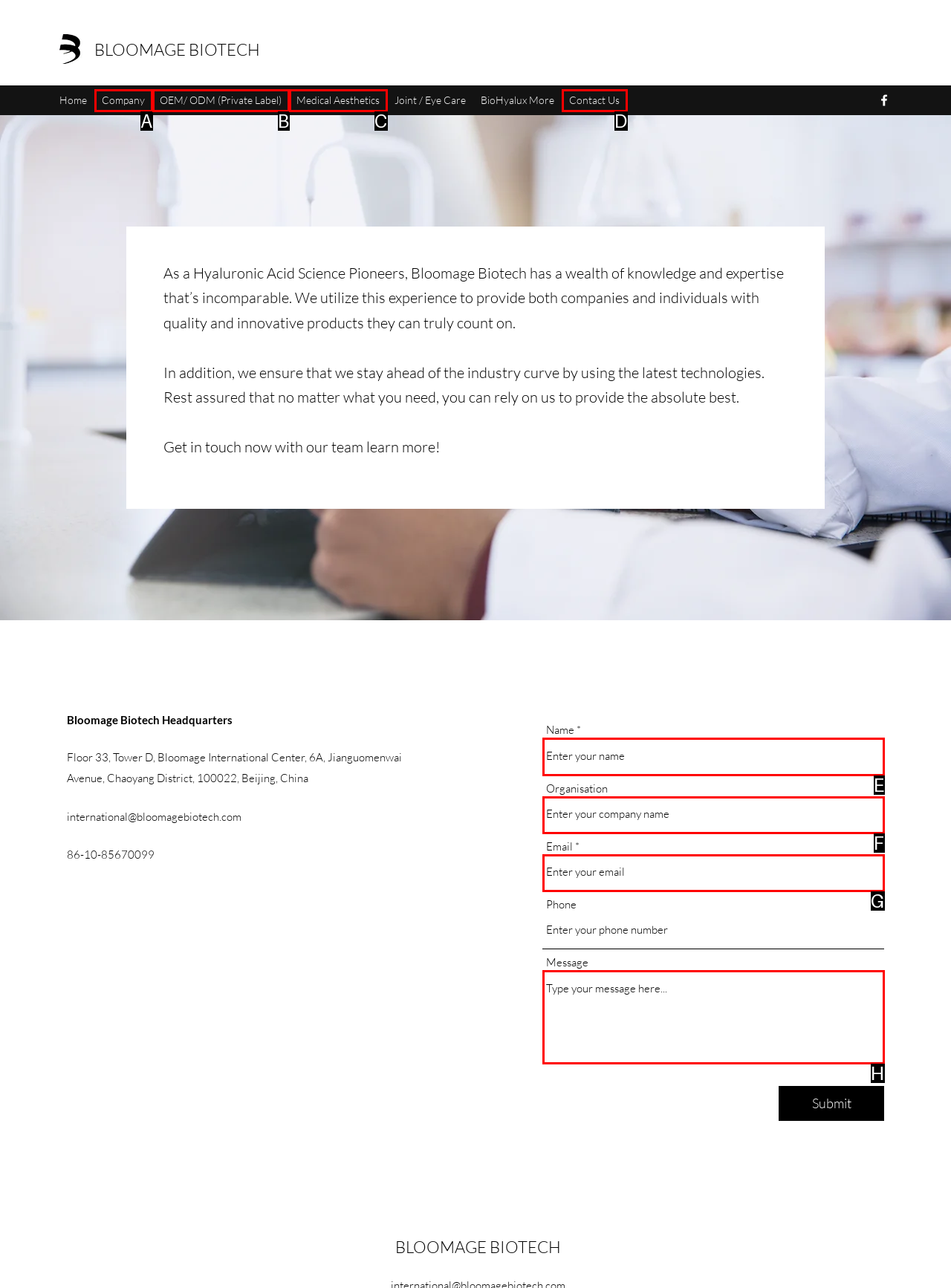Identify the HTML element that corresponds to the description: Company Provide the letter of the matching option directly from the choices.

A